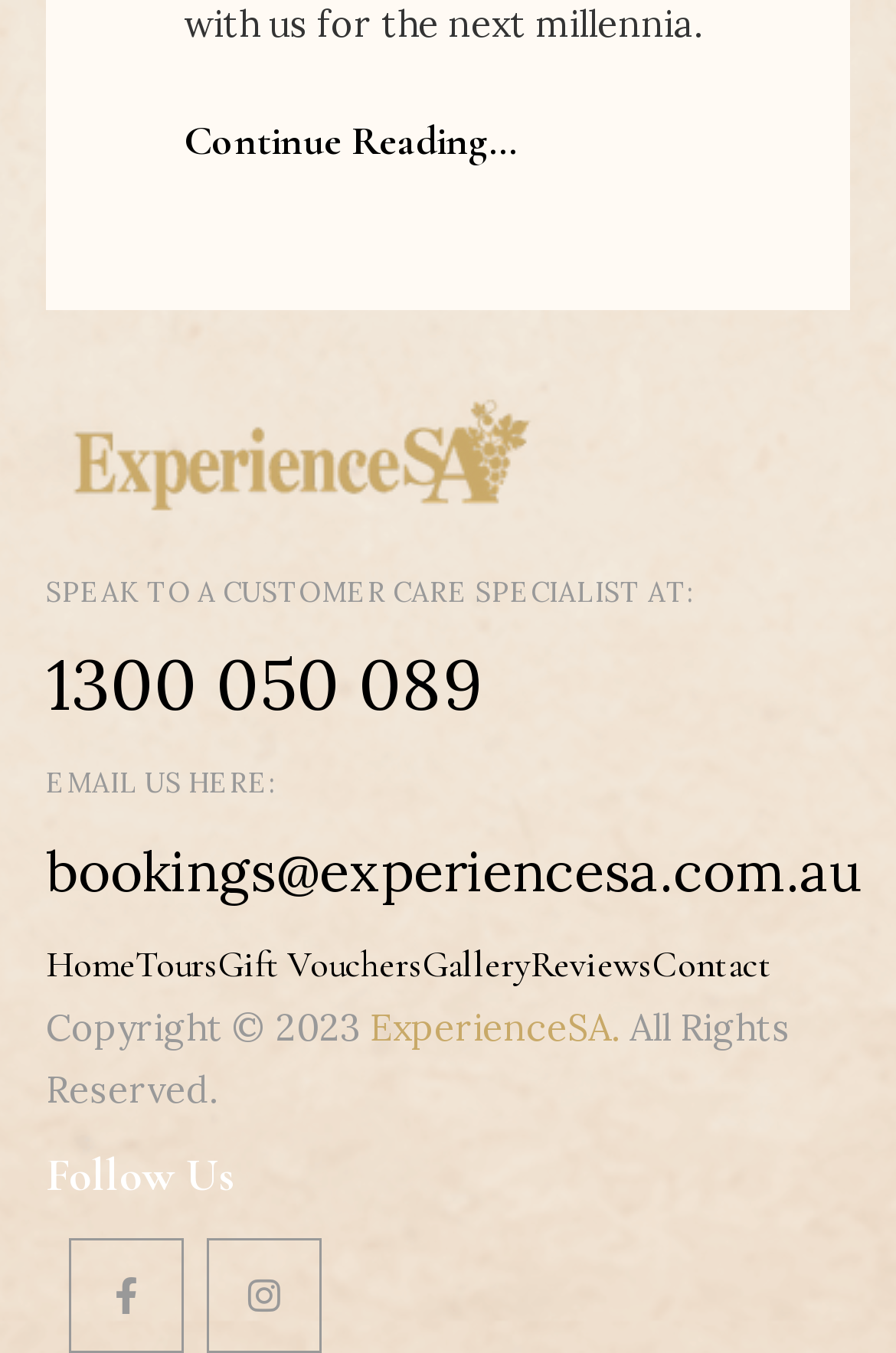Using the element description: "1300 050 089", determine the bounding box coordinates for the specified UI element. The coordinates should be four float numbers between 0 and 1, [left, top, right, bottom].

[0.051, 0.474, 0.538, 0.539]